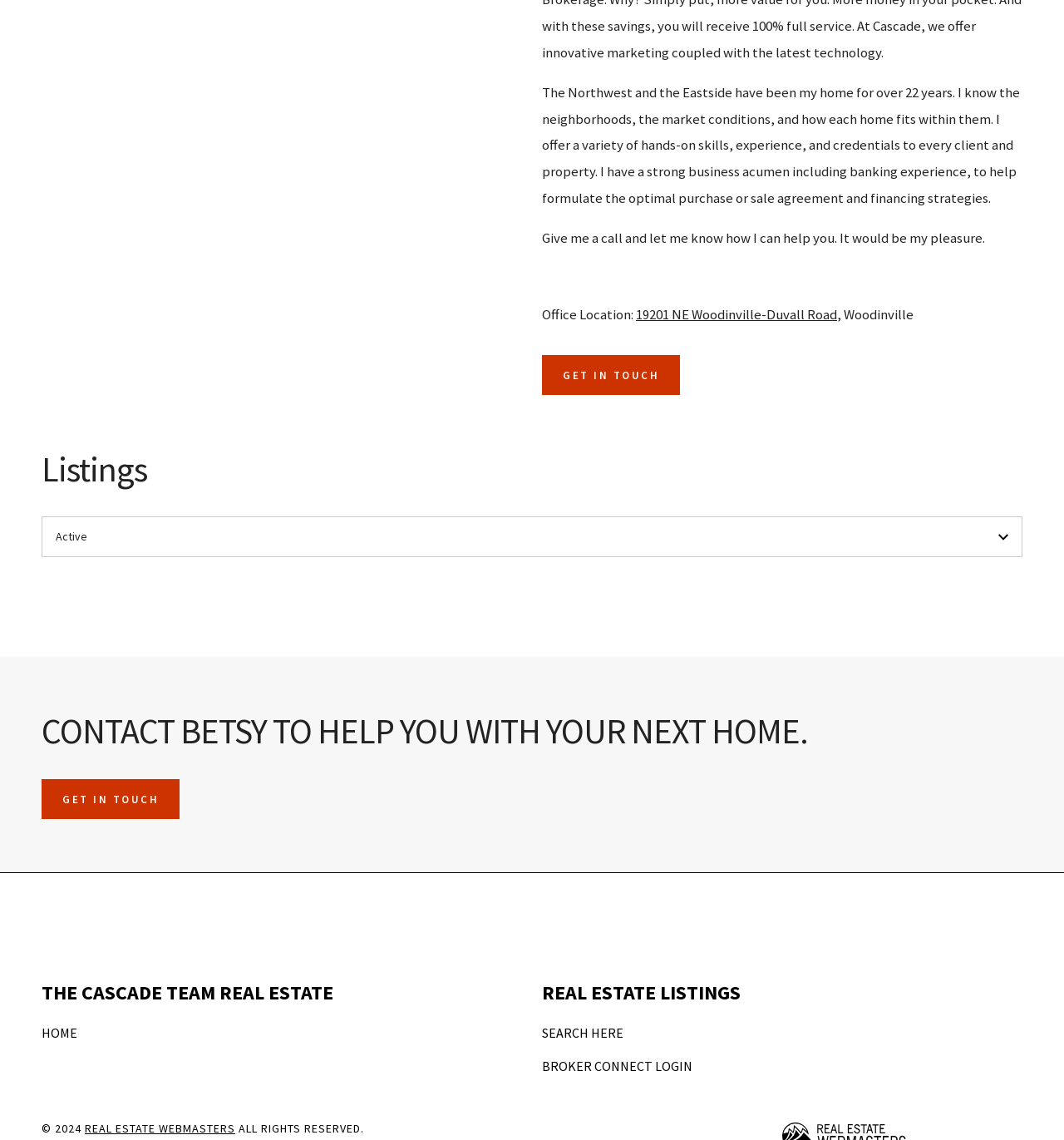Find the bounding box of the UI element described as follows: "19201 NE Woodinville-Duvall Road".

[0.598, 0.268, 0.787, 0.284]